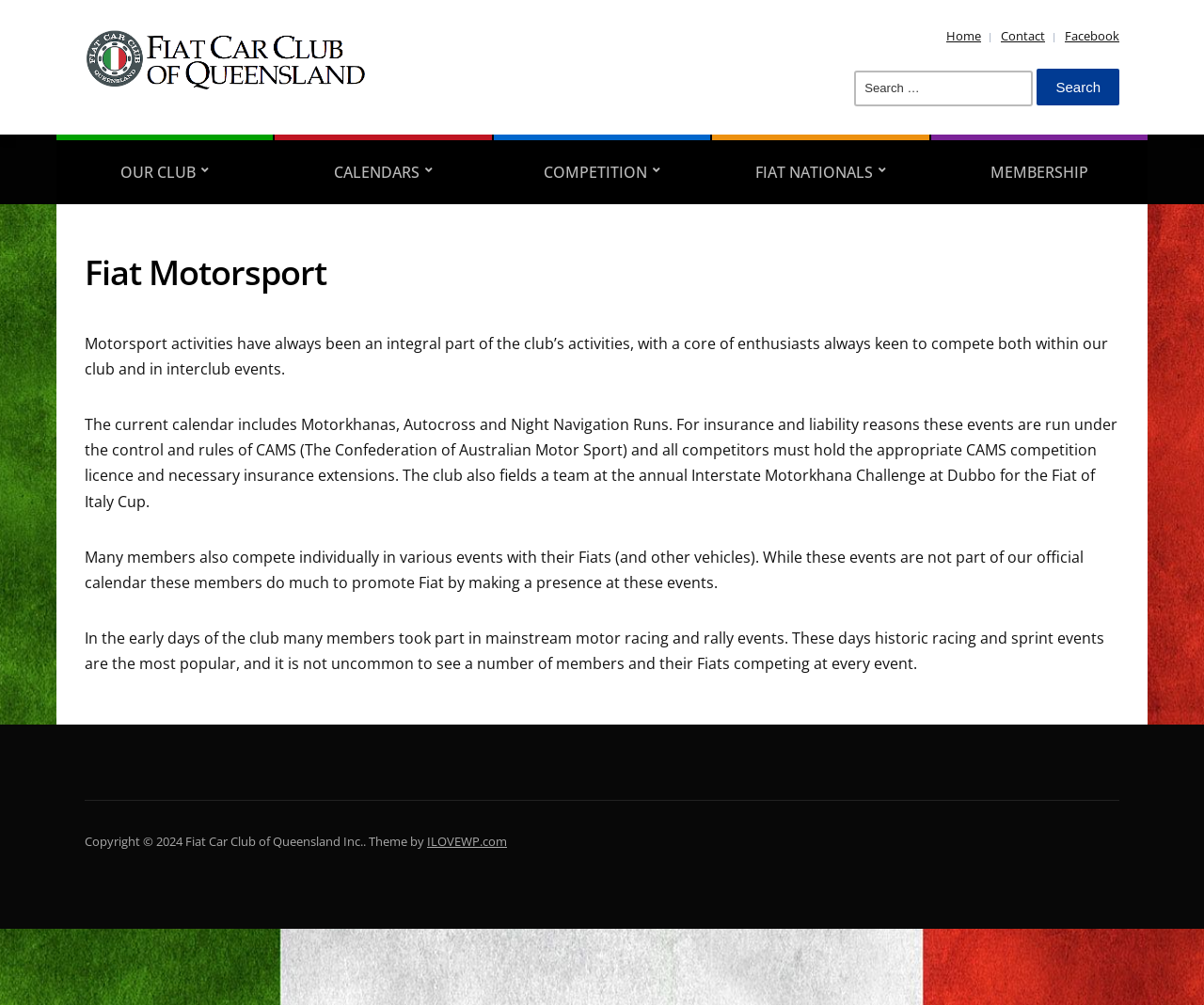What type of events does the club participate in?
Use the image to answer the question with a single word or phrase.

Motorkhanas, Autocross, and Night Navigation Runs